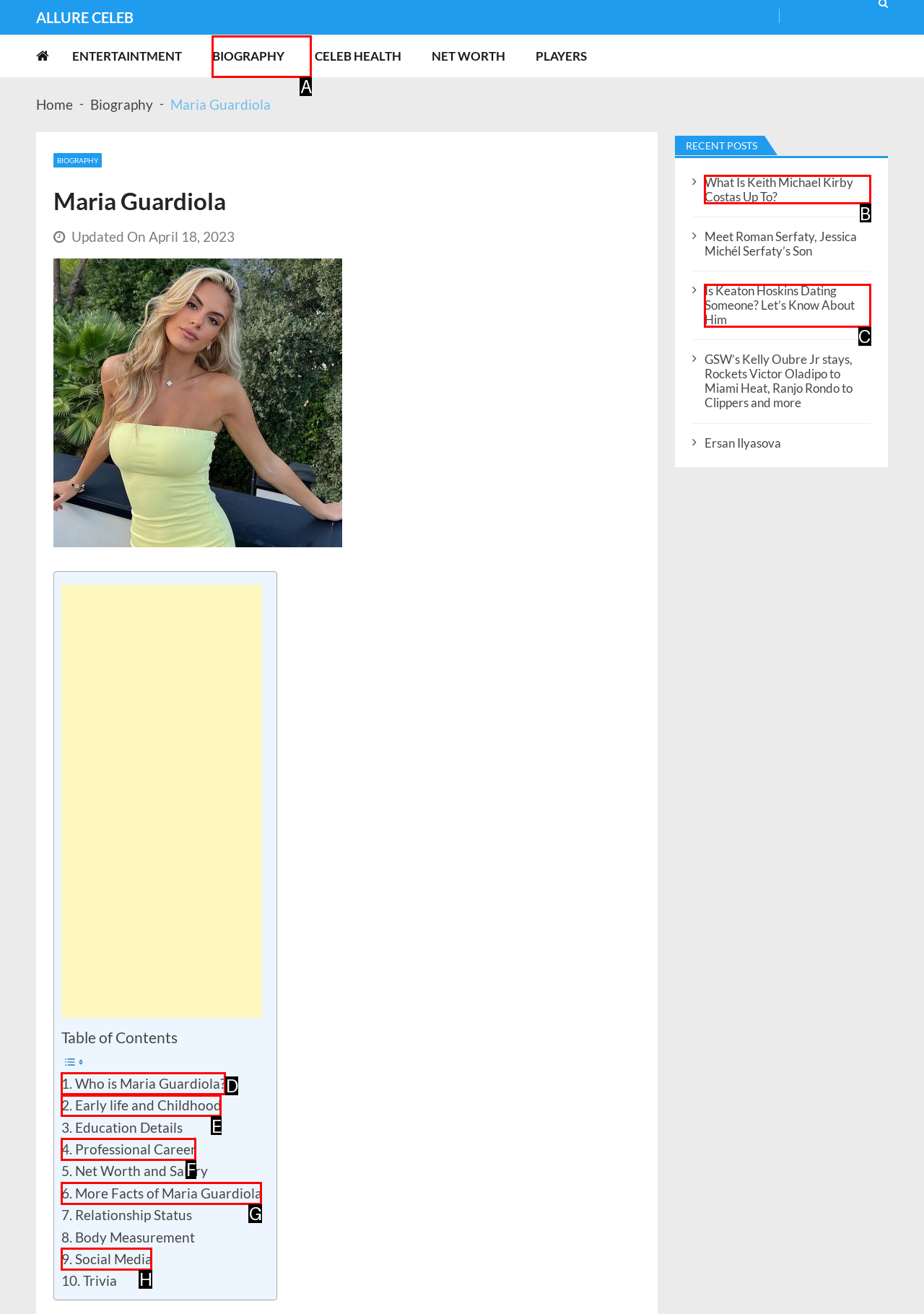Which HTML element matches the description: Early life and Childhood?
Reply with the letter of the correct choice.

E